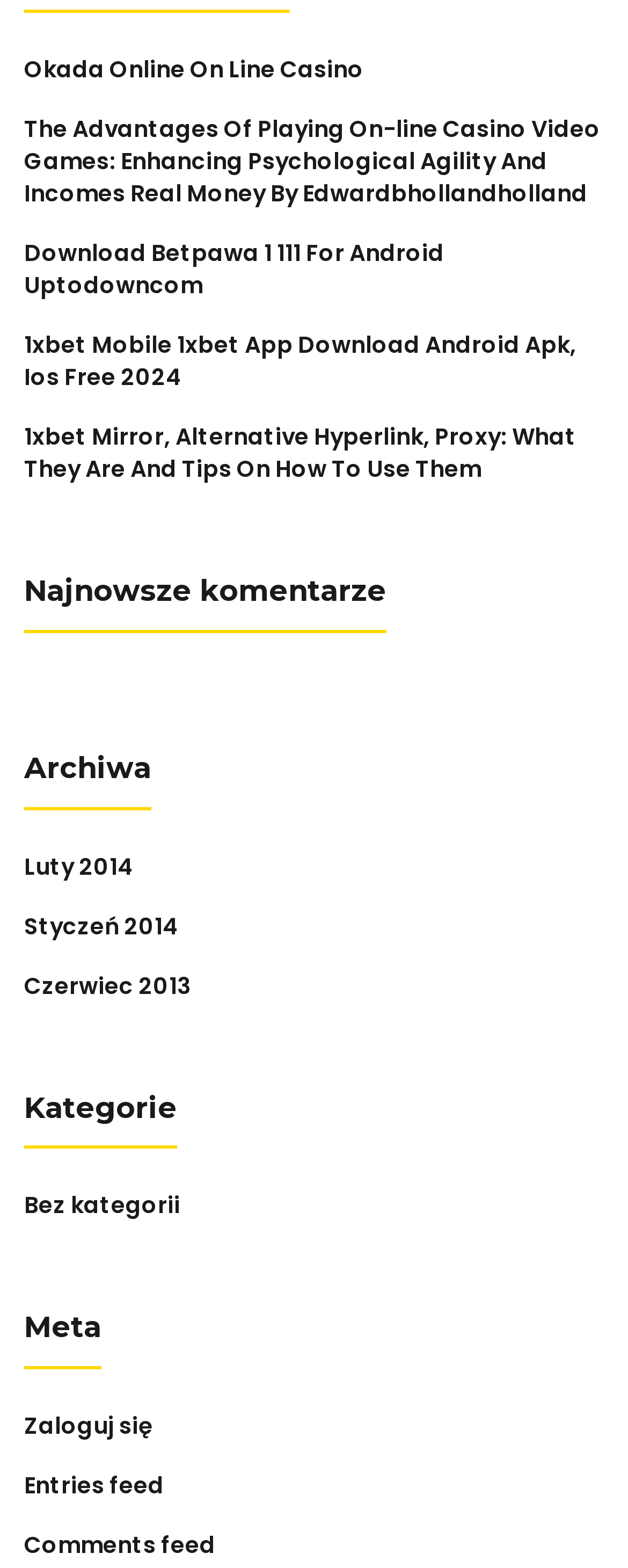Identify the bounding box coordinates of the part that should be clicked to carry out this instruction: "Click on Okada Online On Line Casino".

[0.038, 0.034, 0.579, 0.054]